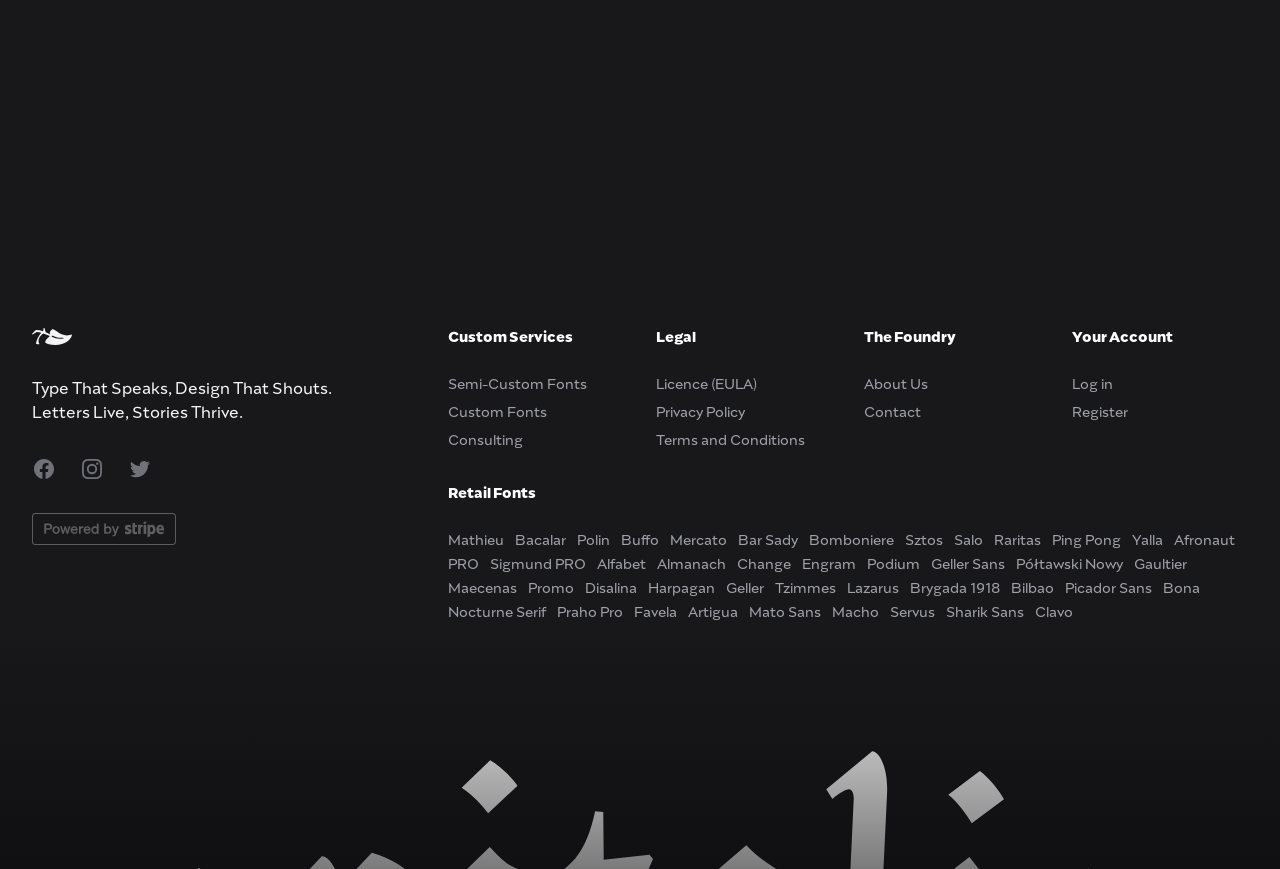Provide the bounding box coordinates, formatted as (top-left x, top-left y, bottom-right x, bottom-right y), with all values being floating point numbers between 0 and 1. Identify the bounding box of the UI element that matches the description: Contact

[0.675, 0.467, 0.72, 0.483]